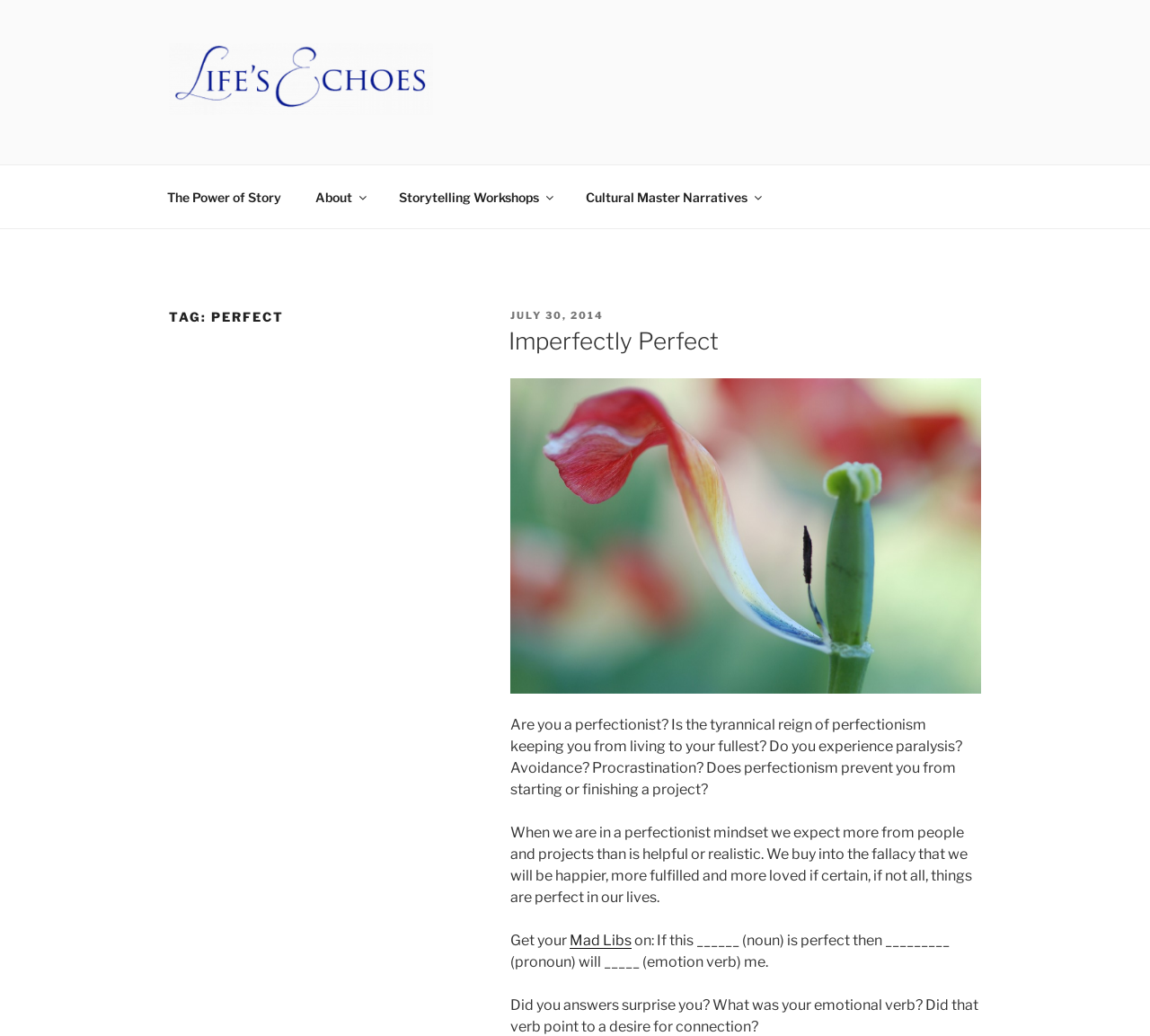Please give a succinct answer using a single word or phrase:
What is the author's concern about perfectionism?

It prevents living to fullest